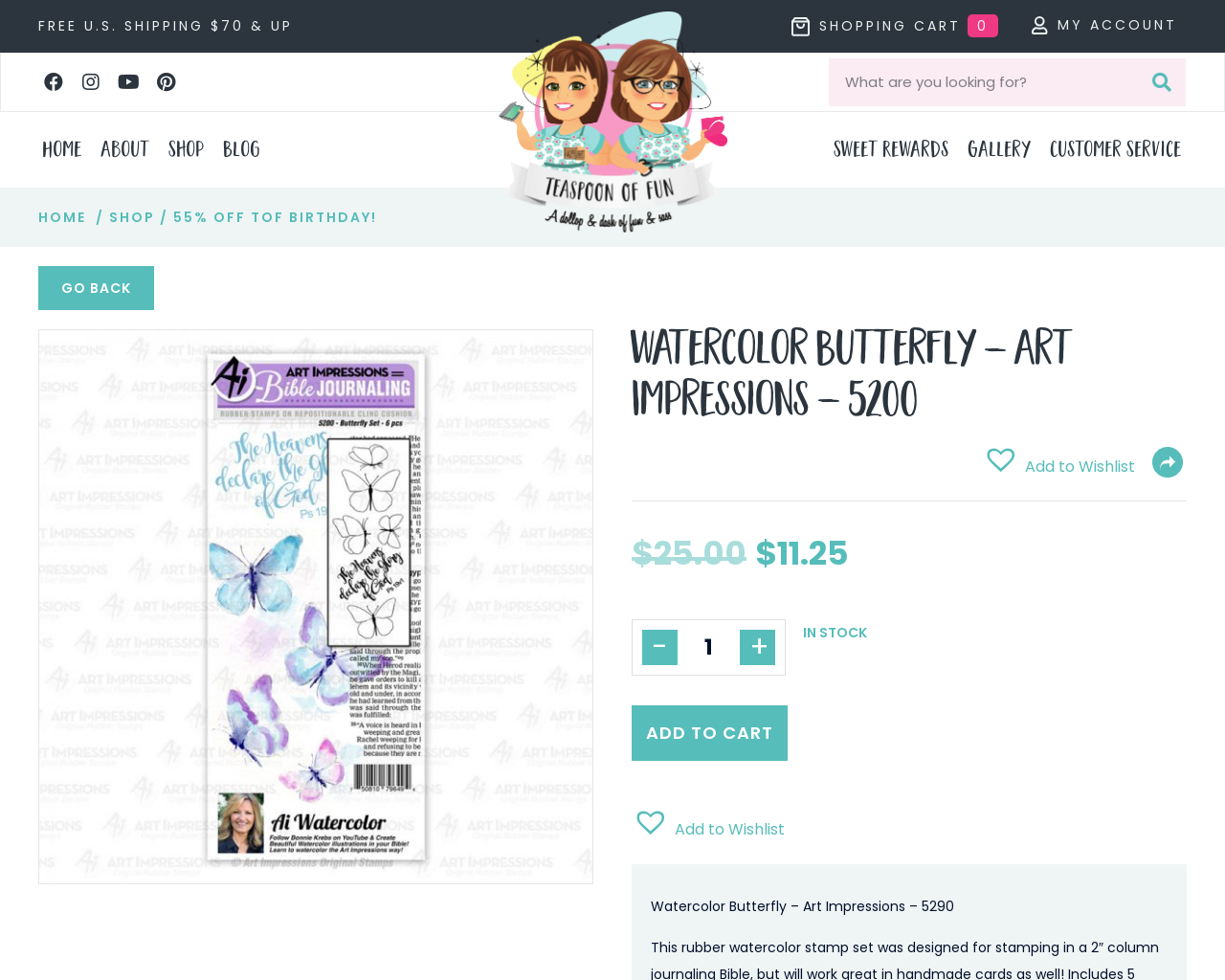What is the current price of the product?
Use the screenshot to answer the question with a single word or phrase.

11.25